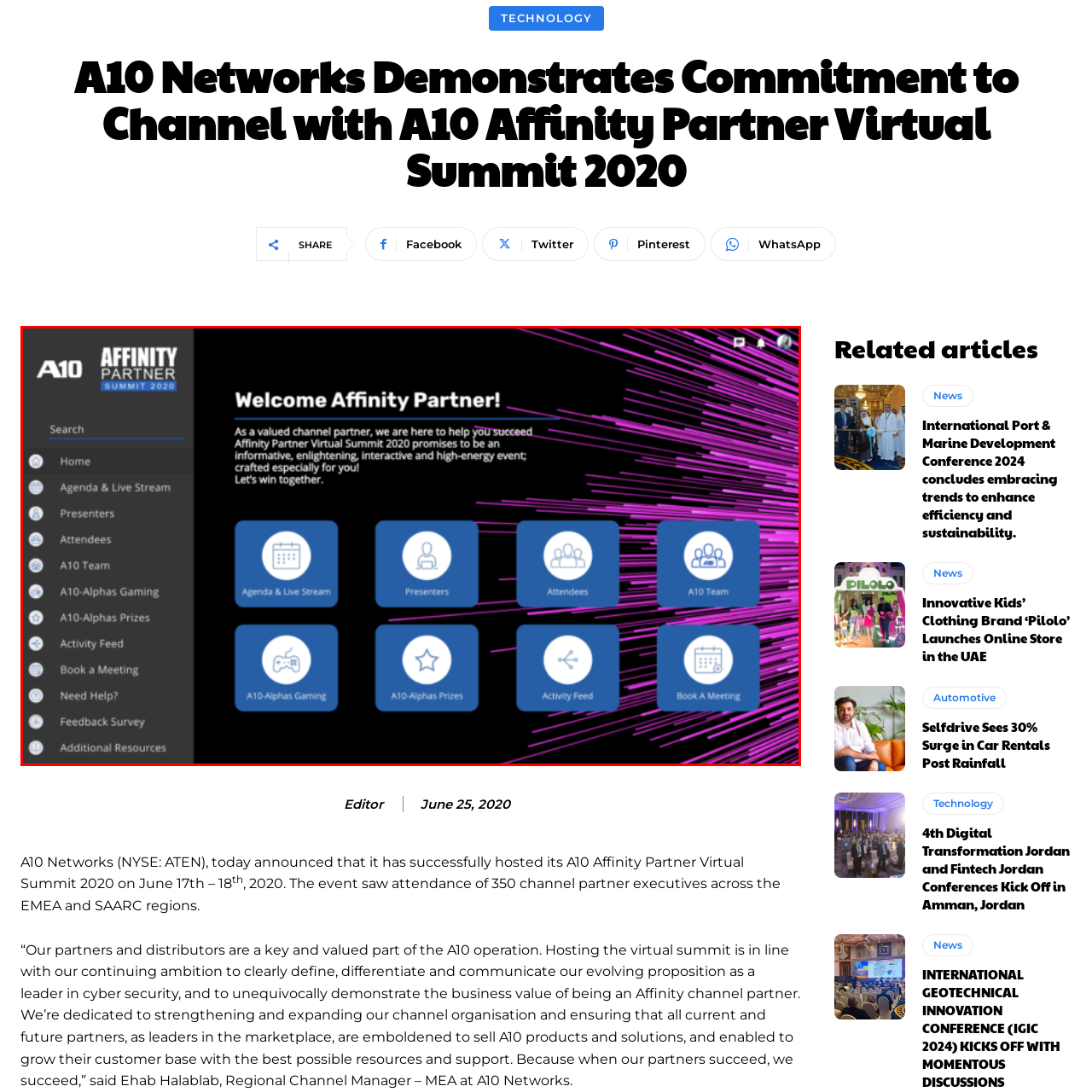Describe in detail the visual content enclosed by the red bounding box.

The image displays the welcome screen for the "A10 Affinity Partner Virtual Summit 2020." Prominently featured is the message "Welcome Affinity Partner!" which invites participants into the event. The design incorporates a sleek black background with vibrant, dynamic pink lines radiating from the center, emphasizing energy and motion. 

On the left side, a vertical navigation menu offers options such as "Home," "Agenda & Live Stream," "Presenters," "Attendees," "A10 Team," "A10-Alphas Gaming," "A10-Alphas Prizes," "Activity Feed," "Book a Meeting," and assistance options like "Need Help?" and "Feedback Survey." 

The invitation stresses a commitment to assist partners in maximizing their experience during the summit, which promises to be enlightening and interactive. Each button in the menu is visually represented with corresponding icons, enhancing user engagement. This setup is designed to facilitate easy navigation and a high-energy experience for all attendees.